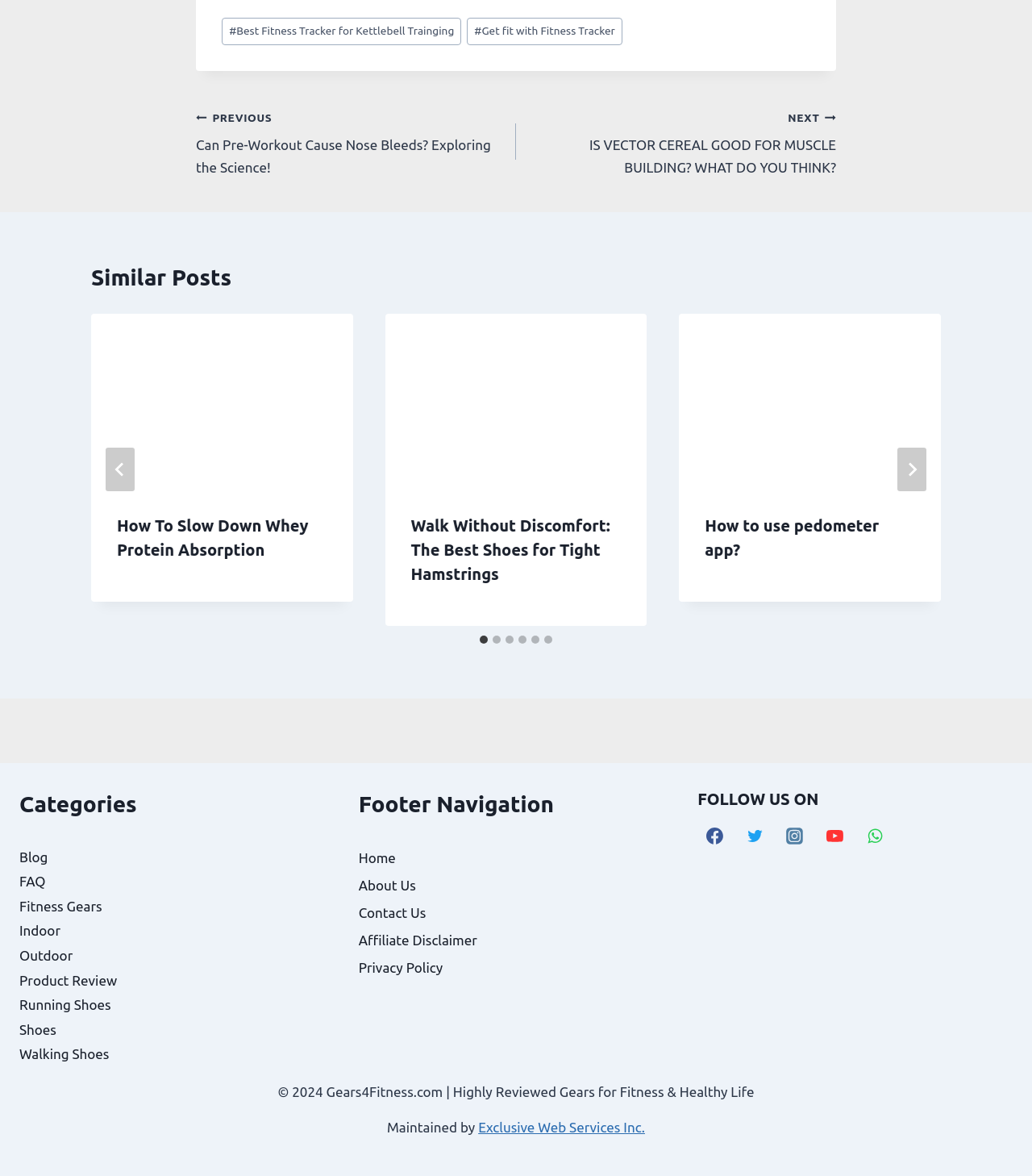Answer the question with a single word or phrase: 
What is the title of the previous post?

Can Pre-Workout Cause Nose Bleeds?